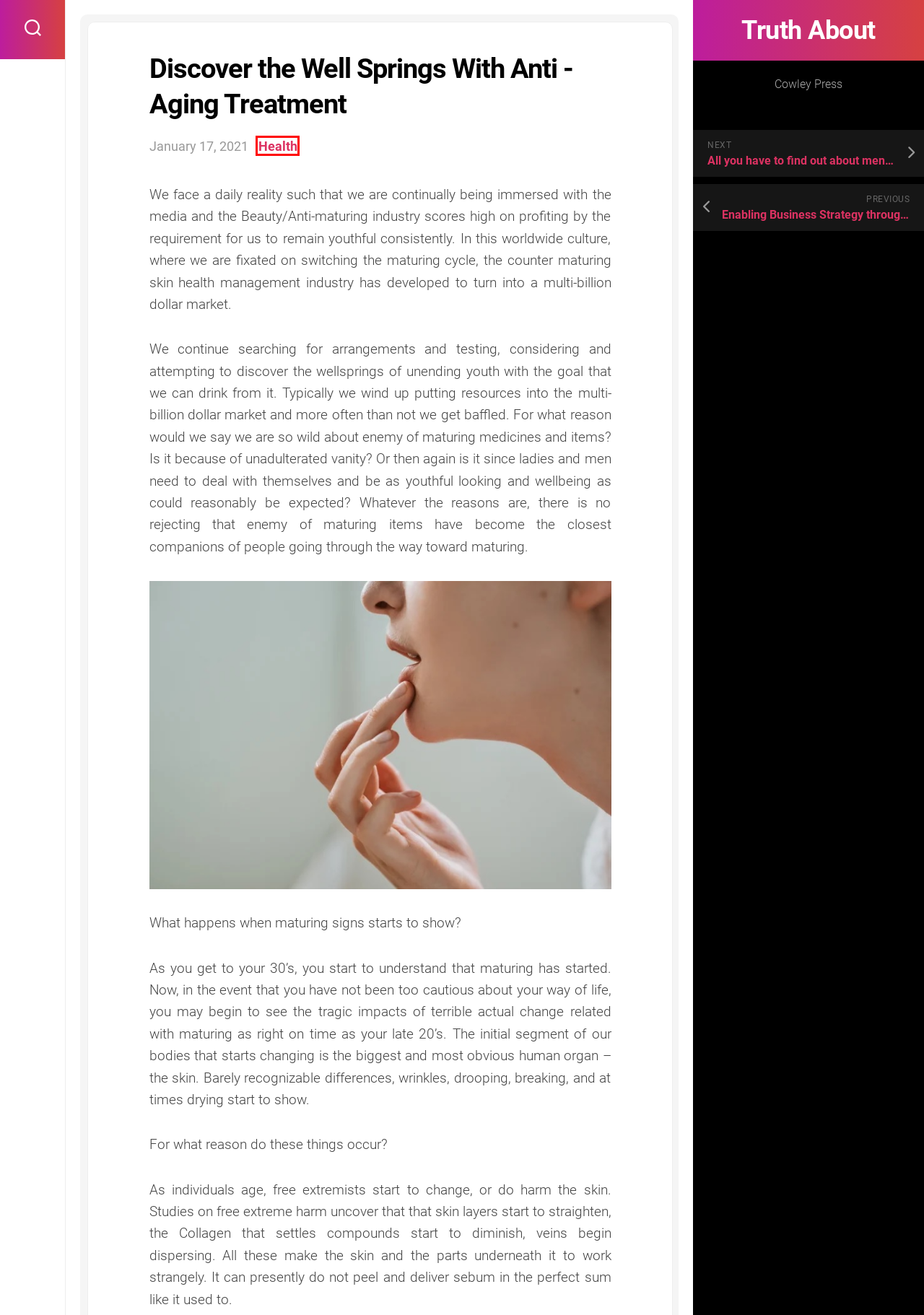Observe the provided screenshot of a webpage with a red bounding box around a specific UI element. Choose the webpage description that best fits the new webpage after you click on the highlighted element. These are your options:
A. Botox Treatment | Botox Face Treatment | Clear Skin
B. Enabling Business Strategy through personalized onboarding – Truth About
C. Anyone else’s help Home Pest Control? – Truth About
D. Health – Truth About
E. All you have to find out about mental crisis upkeep – Truth About
F. Genuine steroid treatment makes me more young – Truth About
G. Methods of Identifying the Best Digital Signage – Truth About
H. Truth About – Cowley Press

D